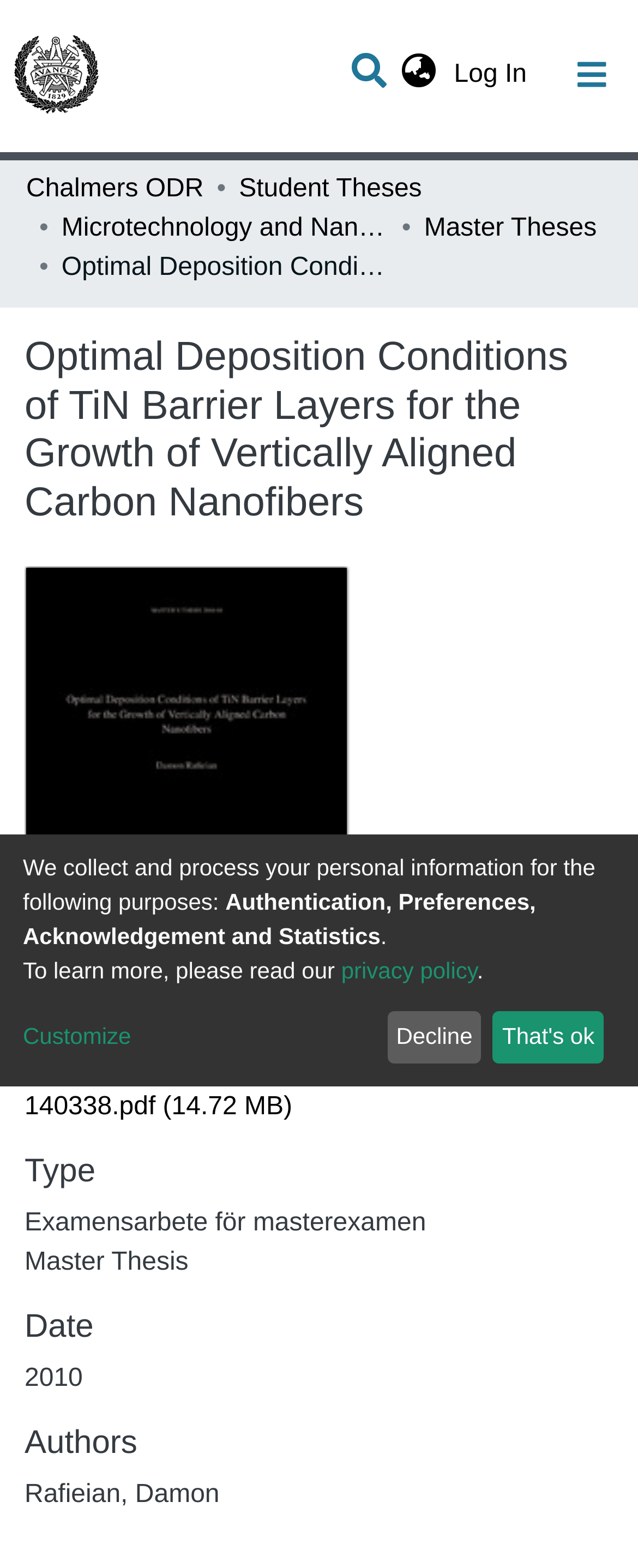Pinpoint the bounding box coordinates for the area that should be clicked to perform the following instruction: "Download the PDF file".

[0.038, 0.697, 0.458, 0.714]